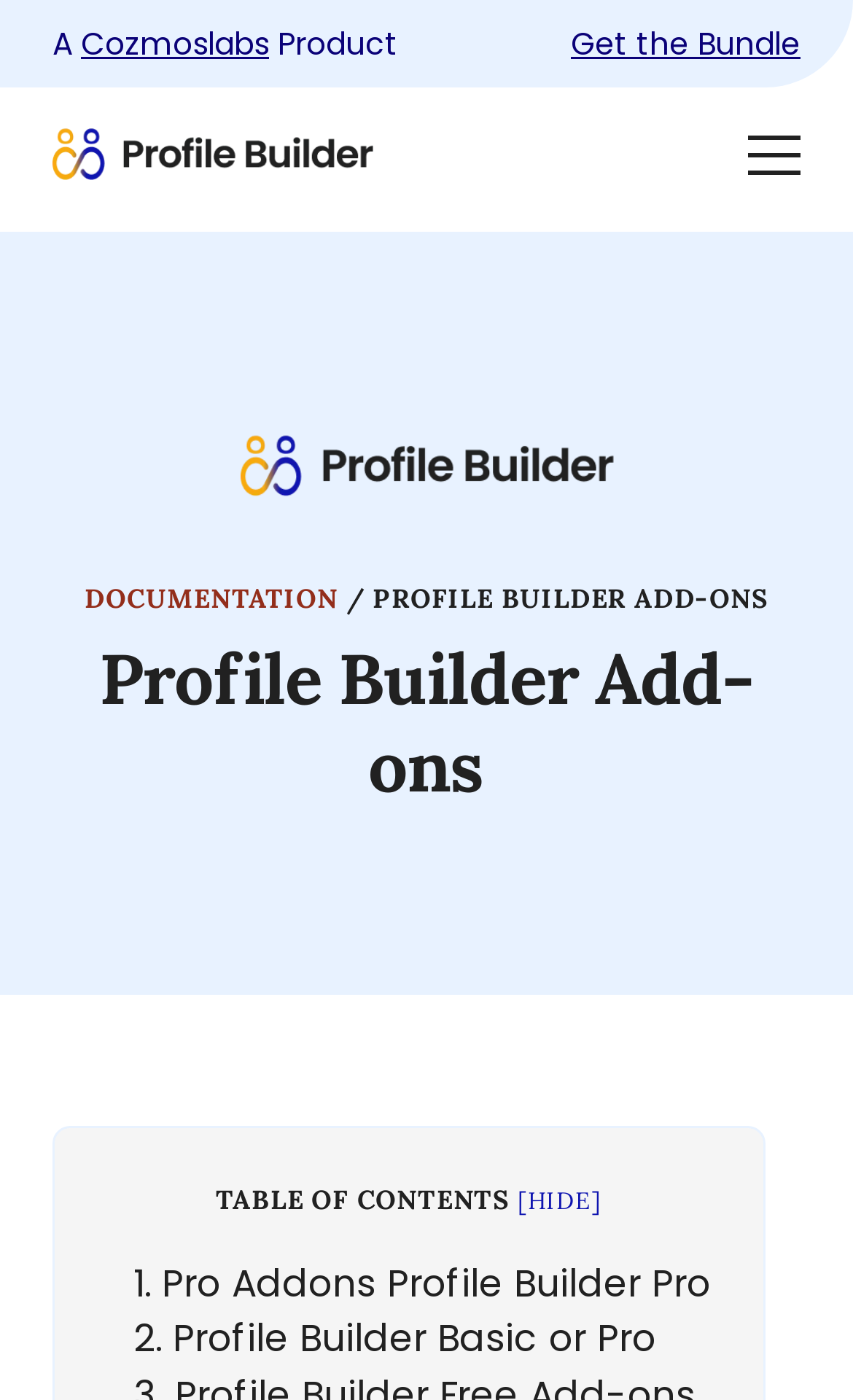Identify the bounding box coordinates for the element that needs to be clicked to fulfill this instruction: "Get the Bundle". Provide the coordinates in the format of four float numbers between 0 and 1: [left, top, right, bottom].

[0.669, 0.015, 0.938, 0.046]